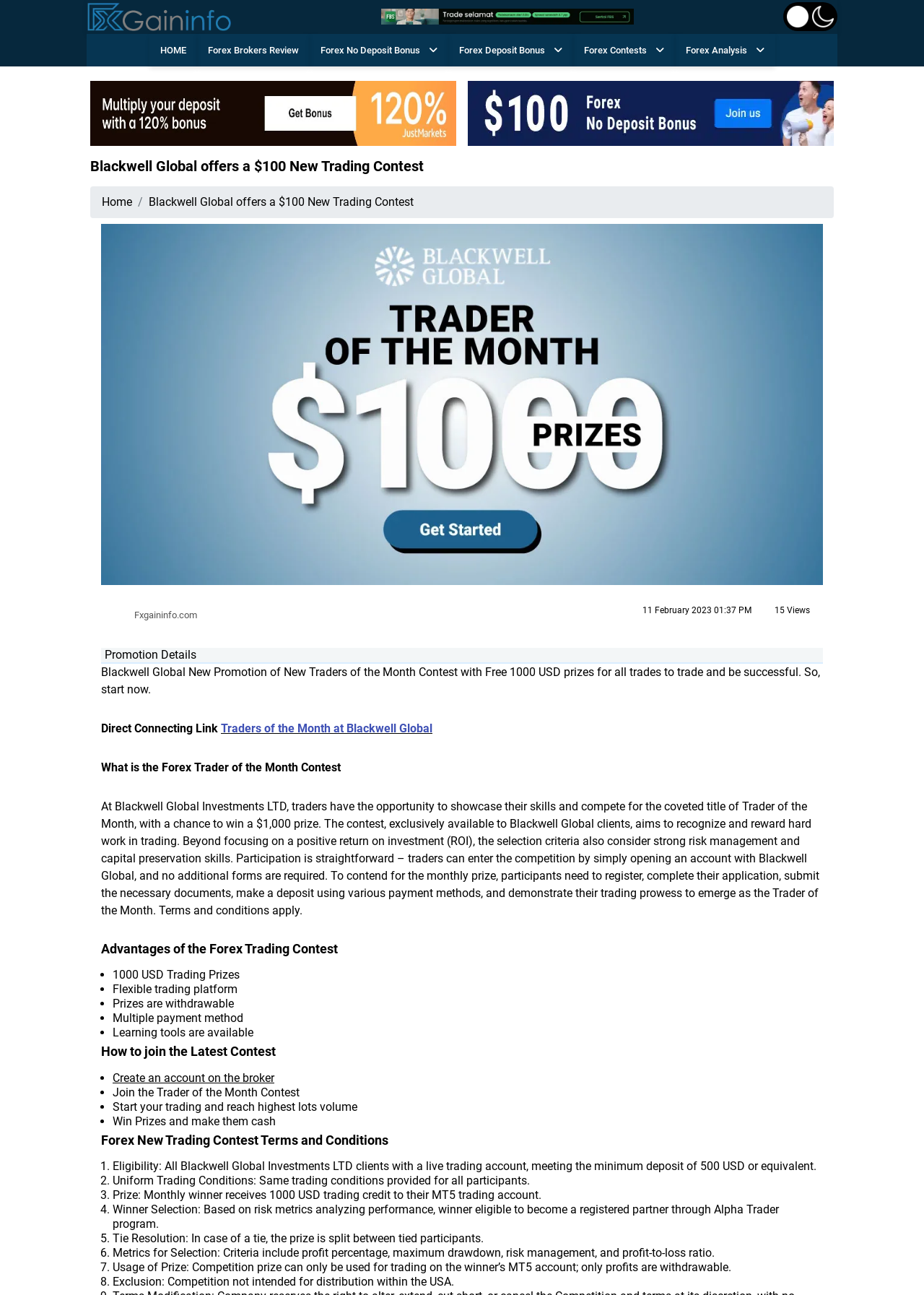Answer the question below in one word or phrase:
What is the prize for the Trader of the Month Contest?

1000 USD